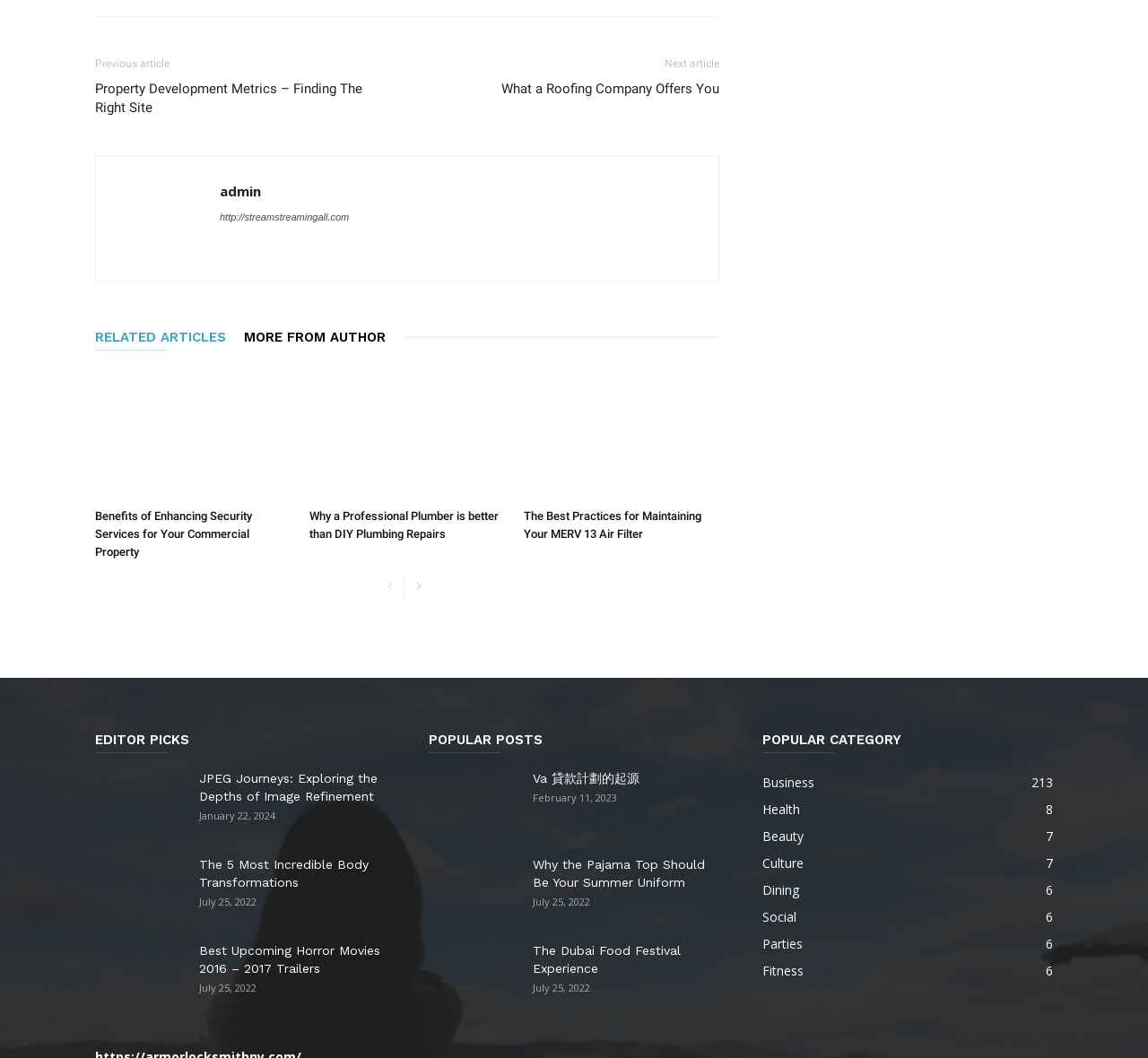Kindly determine the bounding box coordinates for the area that needs to be clicked to execute this instruction: "Click the logo".

None